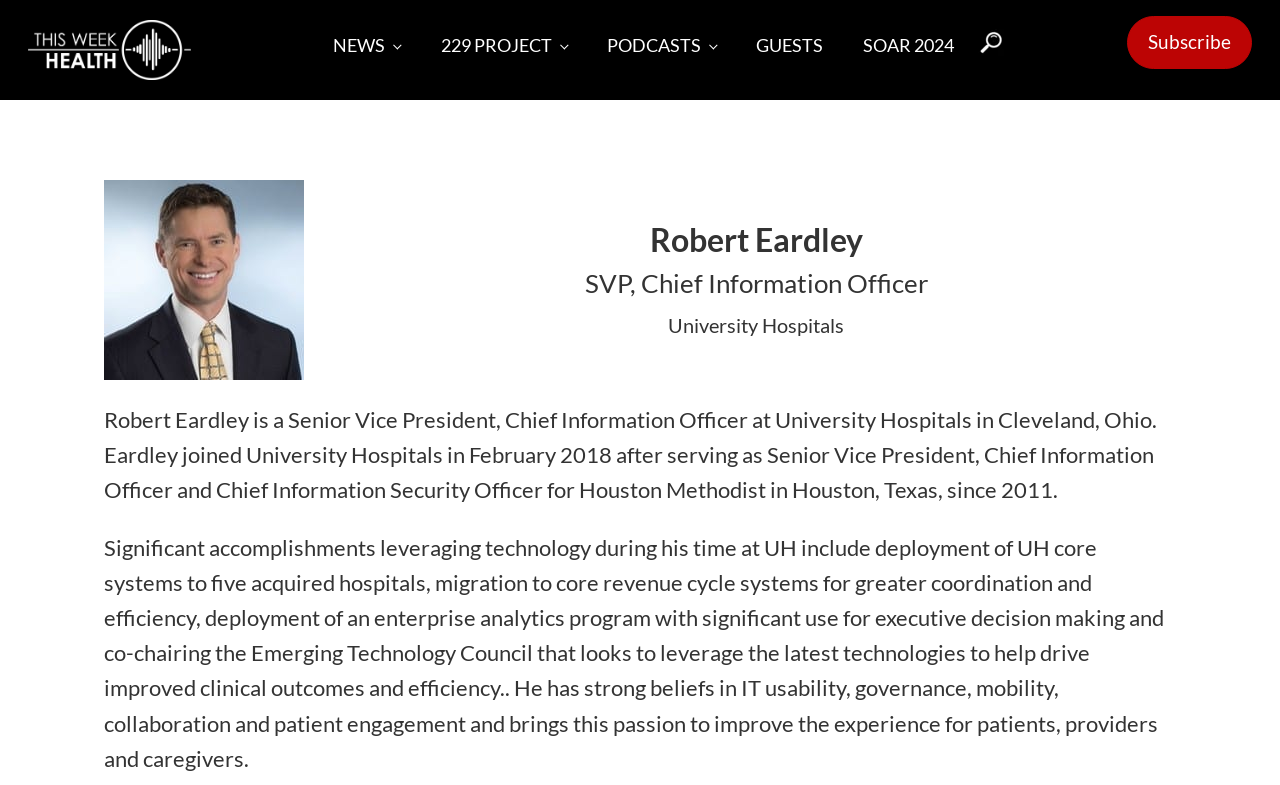Detail the features and information presented on the webpage.

The webpage is about Robert Eardley, a Senior Vice President and Chief Information Officer. At the top left, there is a link to "This Week Health" accompanied by an image with the same name. Below this, there are four links in a row: "NEWS", "PODCASTS", "GUESTS", and "SOAR 2024". To the right of these links, there is a search icon image. On the far right, there is a link to "Subscribe".

In the middle of the page, there are three headings: "Robert Eardley", "SVP, Chief Information Officer", and "University Hospitals". Below these headings, there are two paragraphs of text that describe Robert Eardley's background and accomplishments as a Chief Information Officer. The first paragraph mentions his current role at University Hospitals and his previous experience at Houston Methodist. The second paragraph highlights his achievements in leveraging technology to improve healthcare outcomes and efficiency.

Overall, the webpage appears to be a profile or biography page for Robert Eardley, showcasing his experience and accomplishments in the field of health IT.